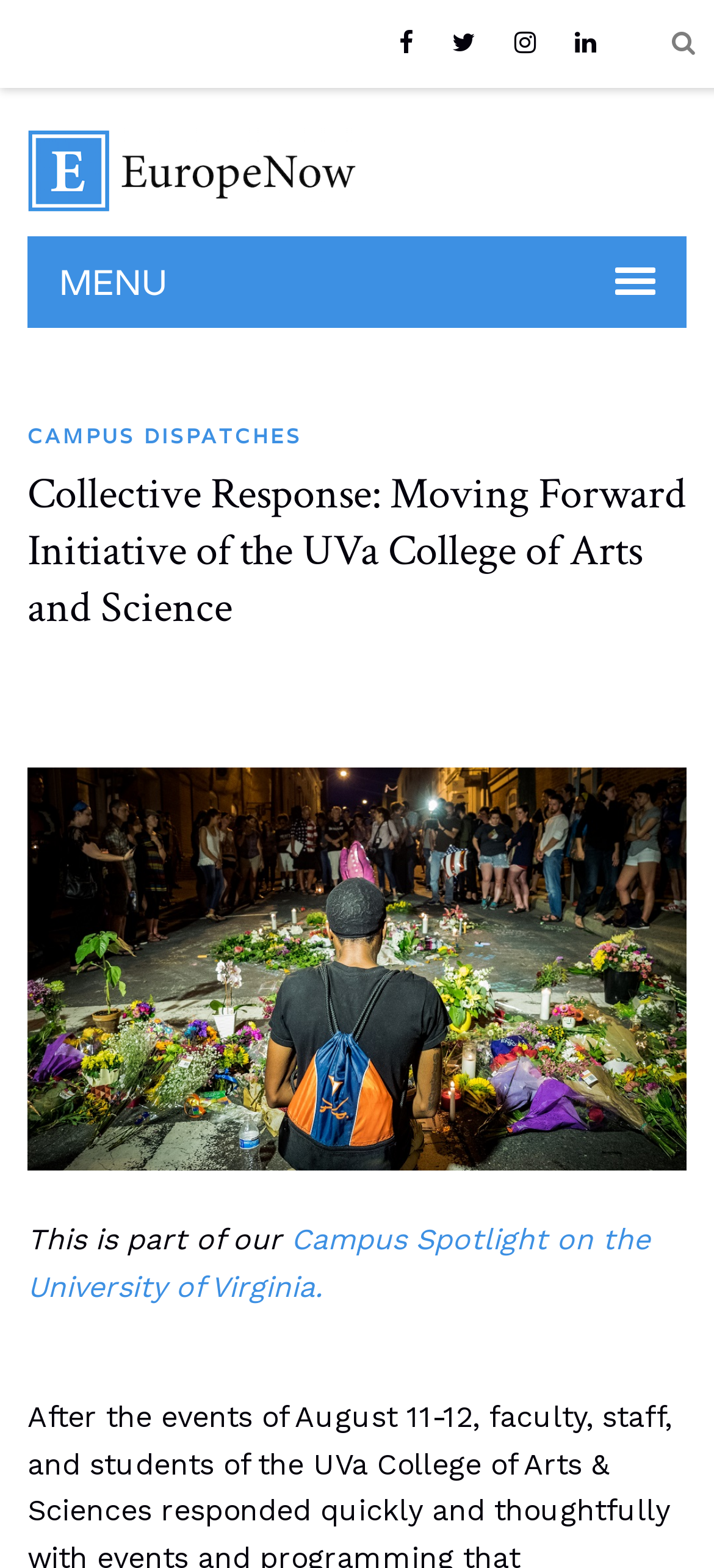Extract the bounding box coordinates of the UI element described by: "title="Twitter"". The coordinates should include four float numbers ranging from 0 to 1, e.g., [left, top, right, bottom].

[0.608, 0.004, 0.695, 0.05]